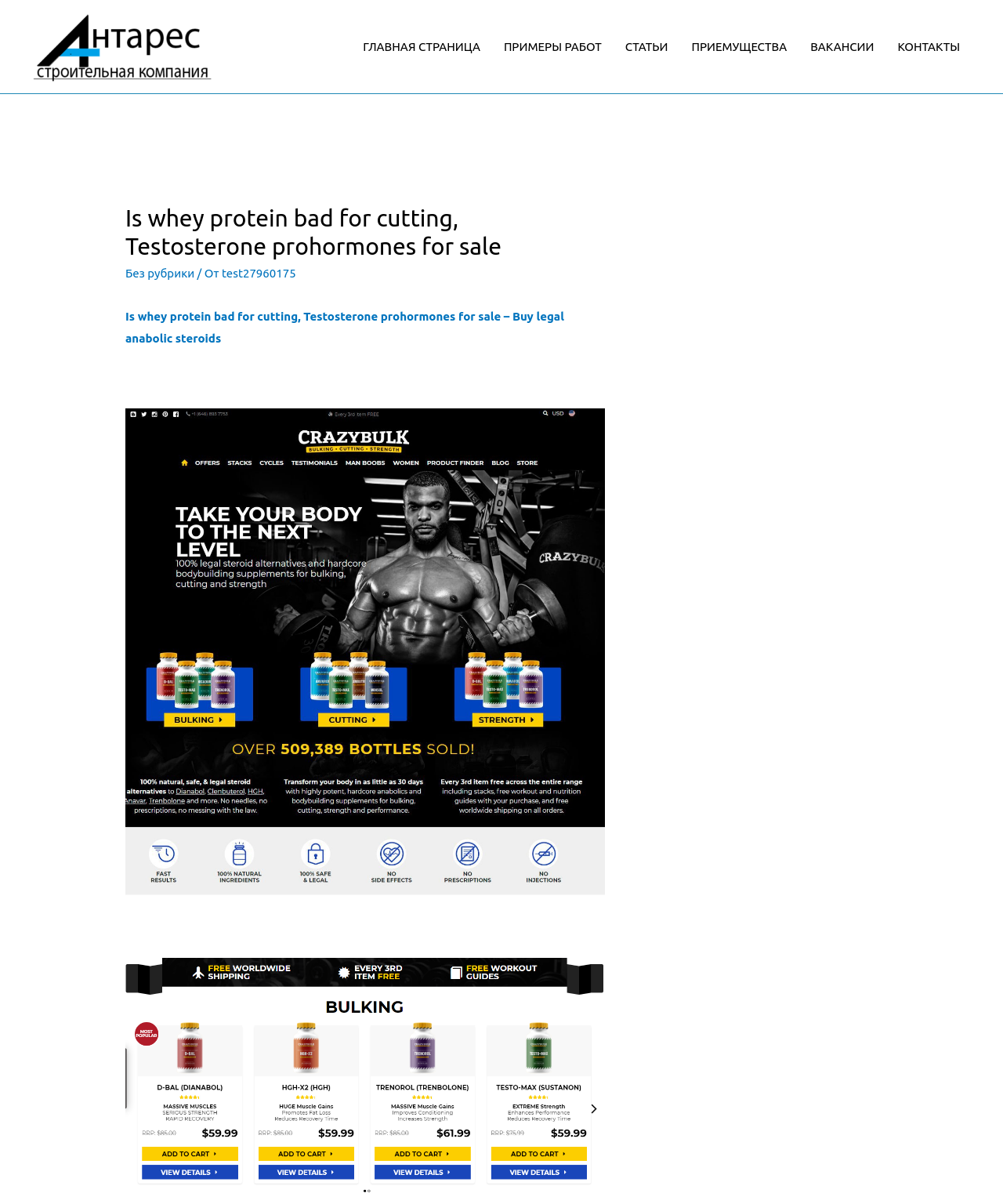Identify the bounding box coordinates of the clickable region required to complete the instruction: "contact us". The coordinates should be given as four float numbers within the range of 0 and 1, i.e., [left, top, right, bottom].

[0.883, 0.0, 0.969, 0.077]